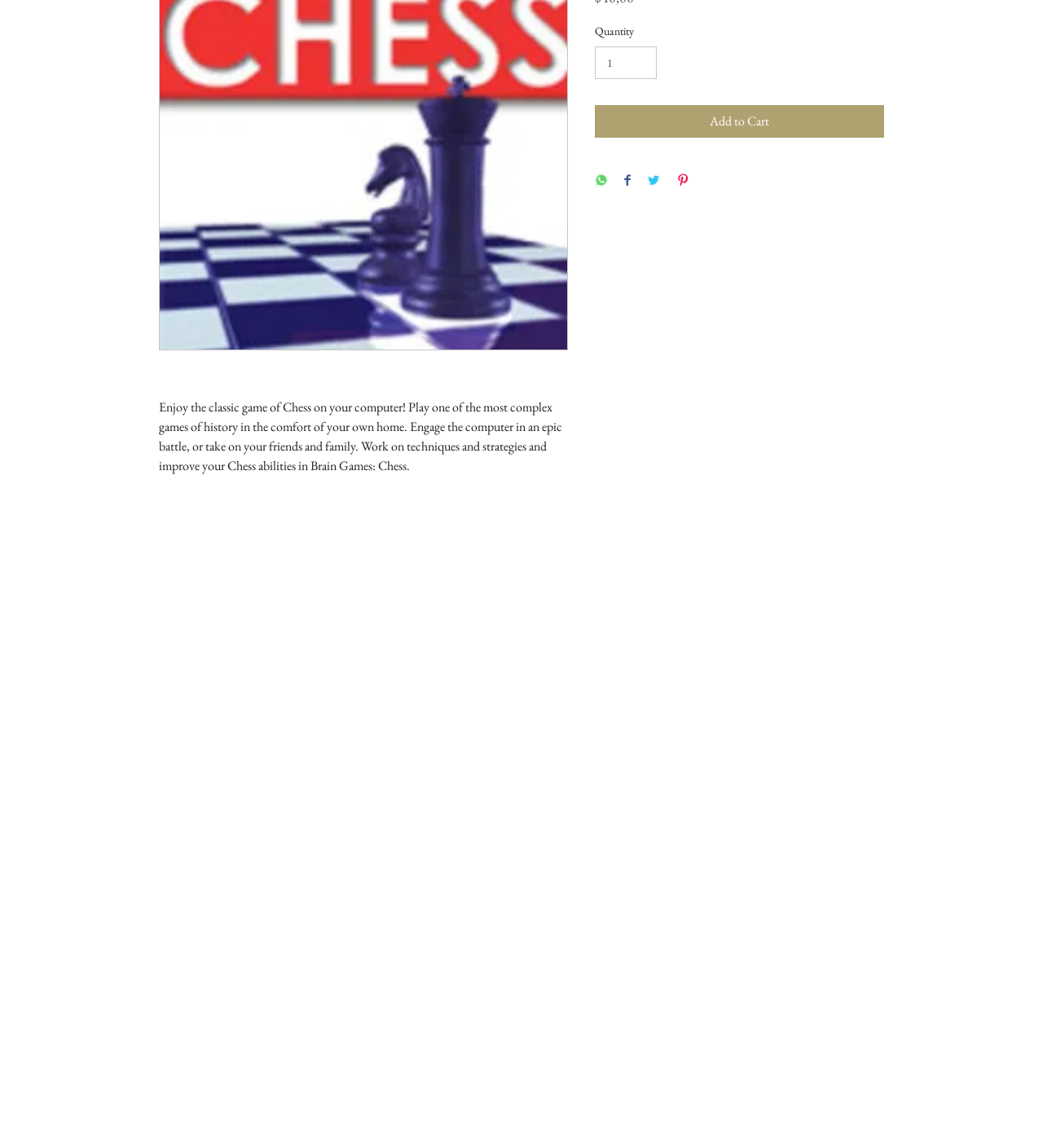Determine the bounding box coordinates of the clickable element to achieve the following action: 'Visit Facebook page'. Provide the coordinates as four float values between 0 and 1, formatted as [left, top, right, bottom].

[0.155, 0.719, 0.175, 0.737]